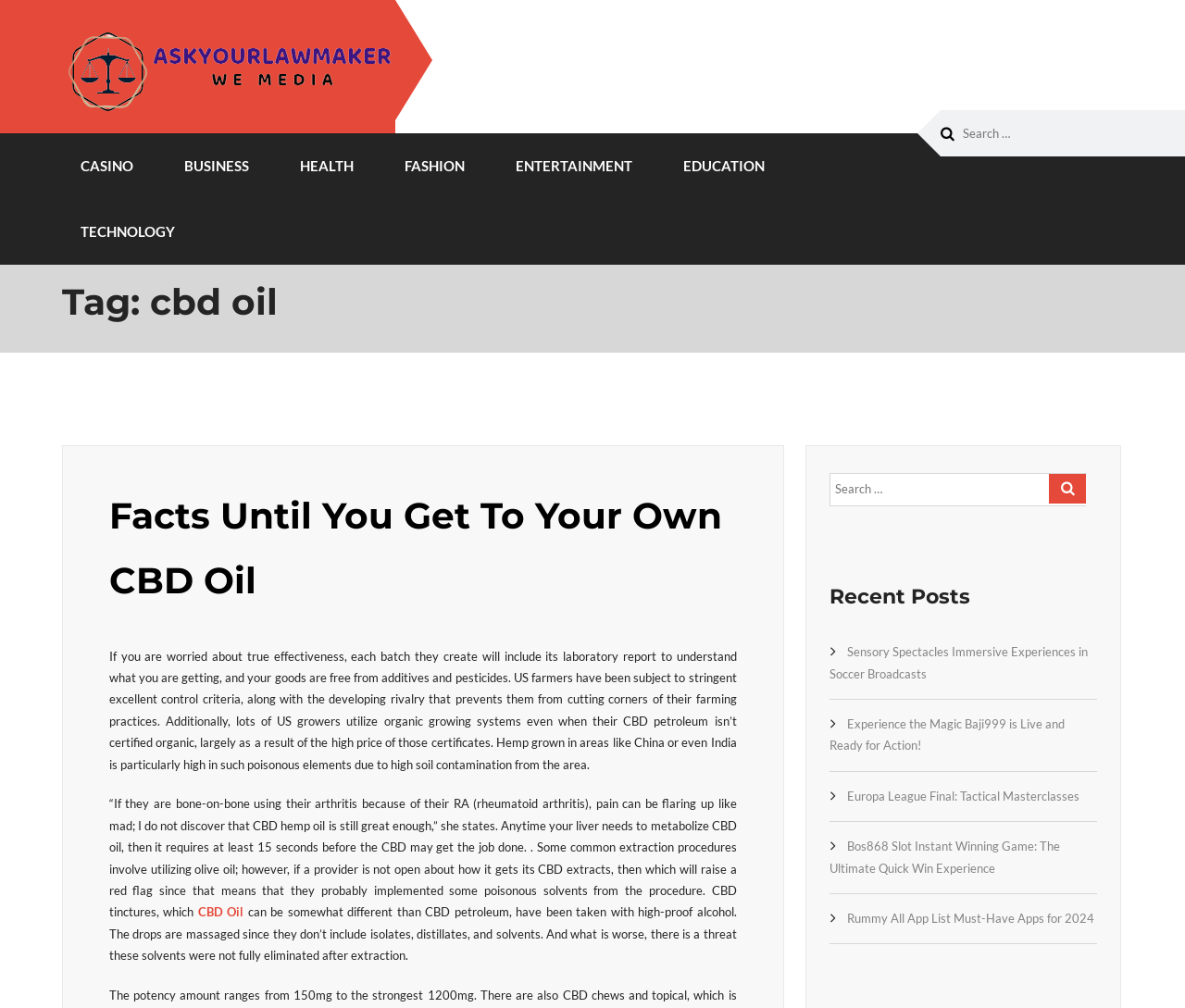Can you identify the bounding box coordinates of the clickable region needed to carry out this instruction: 'Read about Beagle dogs'? The coordinates should be four float numbers within the range of 0 to 1, stated as [left, top, right, bottom].

None